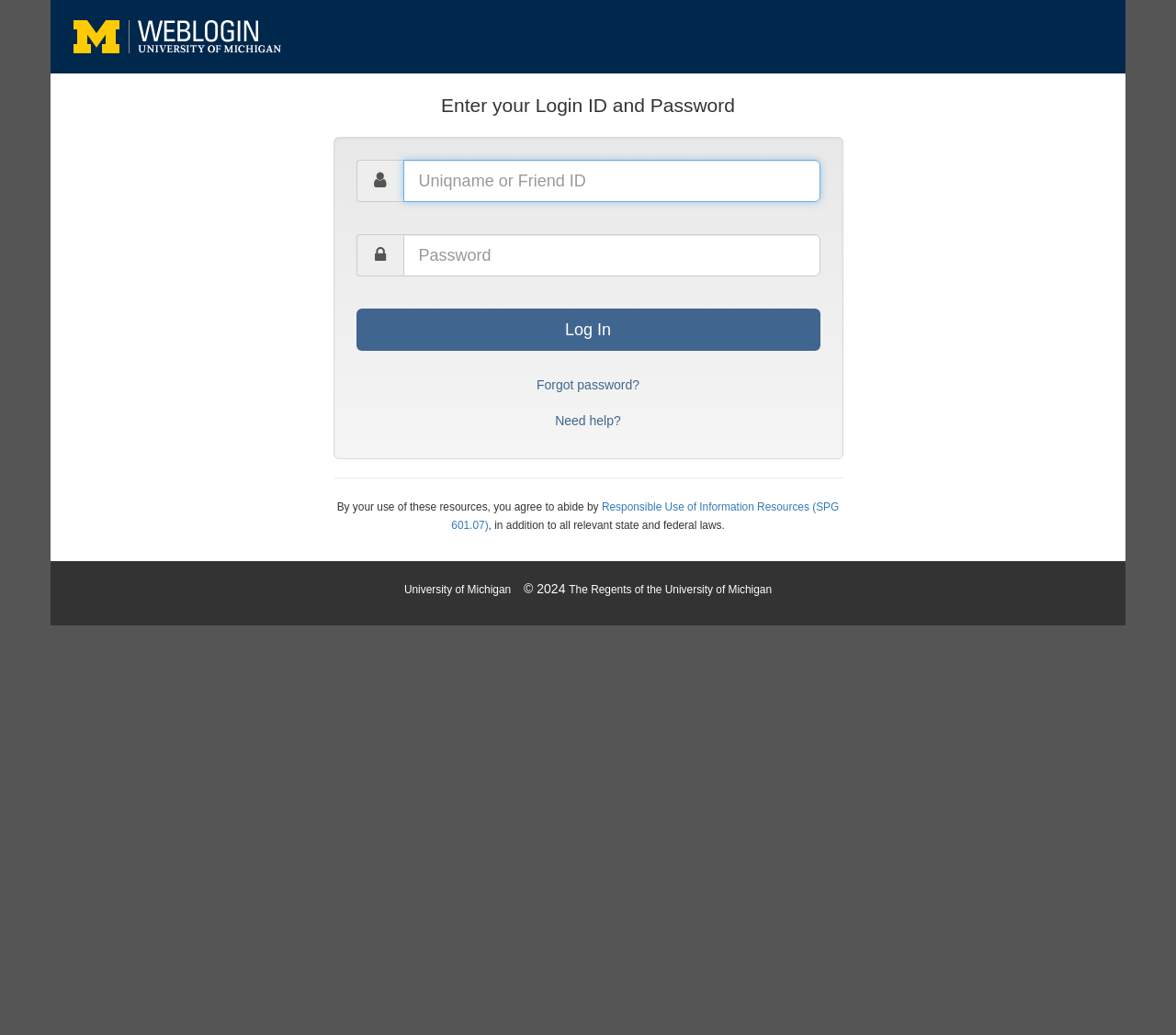Generate an in-depth caption that captures all aspects of the webpage.

The webpage is a login page for the University of Michigan's Weblogin system. At the top left, there is a wordmark "U-M Weblogin". Below the wordmark, there is a main heading "U-M Weblogin" in a larger font size. 

Under the main heading, there is a brief instruction "Enter your Login ID and Password" followed by a group of input fields and buttons. The group consists of two input fields, one for "Uniqname or Friend ID" and the other for "Password", each accompanied by a label. The input fields are positioned side by side, with the "Uniqname or Friend ID" field on the left and the "Password" field on the right. Below the input fields, there are three buttons: "Log In", "Forgot password?", and "Need help?".

Below the input fields and buttons, there is a horizontal separator line, followed by a paragraph of text stating the terms of use, which includes a link to "Responsible Use of Information Resources (SPG 601.07)". 

At the bottom of the page, there is a footer section with three links: "University of Michigan", "© 2024", and "The Regents of the University of Michigan".